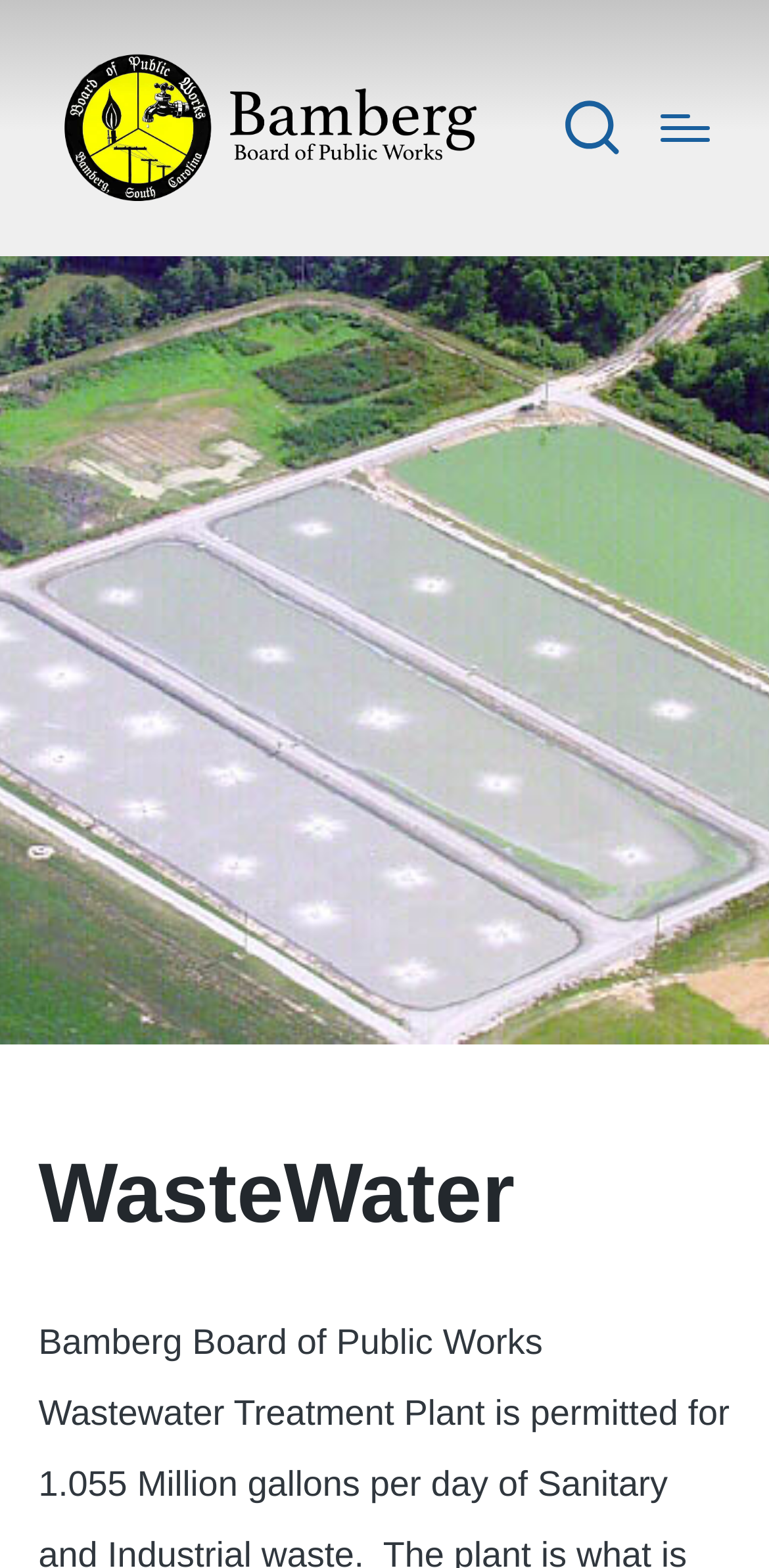Extract the bounding box coordinates for the described element: "aria-label="Menu"". The coordinates should be represented as four float numbers between 0 and 1: [left, top, right, bottom].

[0.859, 0.073, 0.923, 0.09]